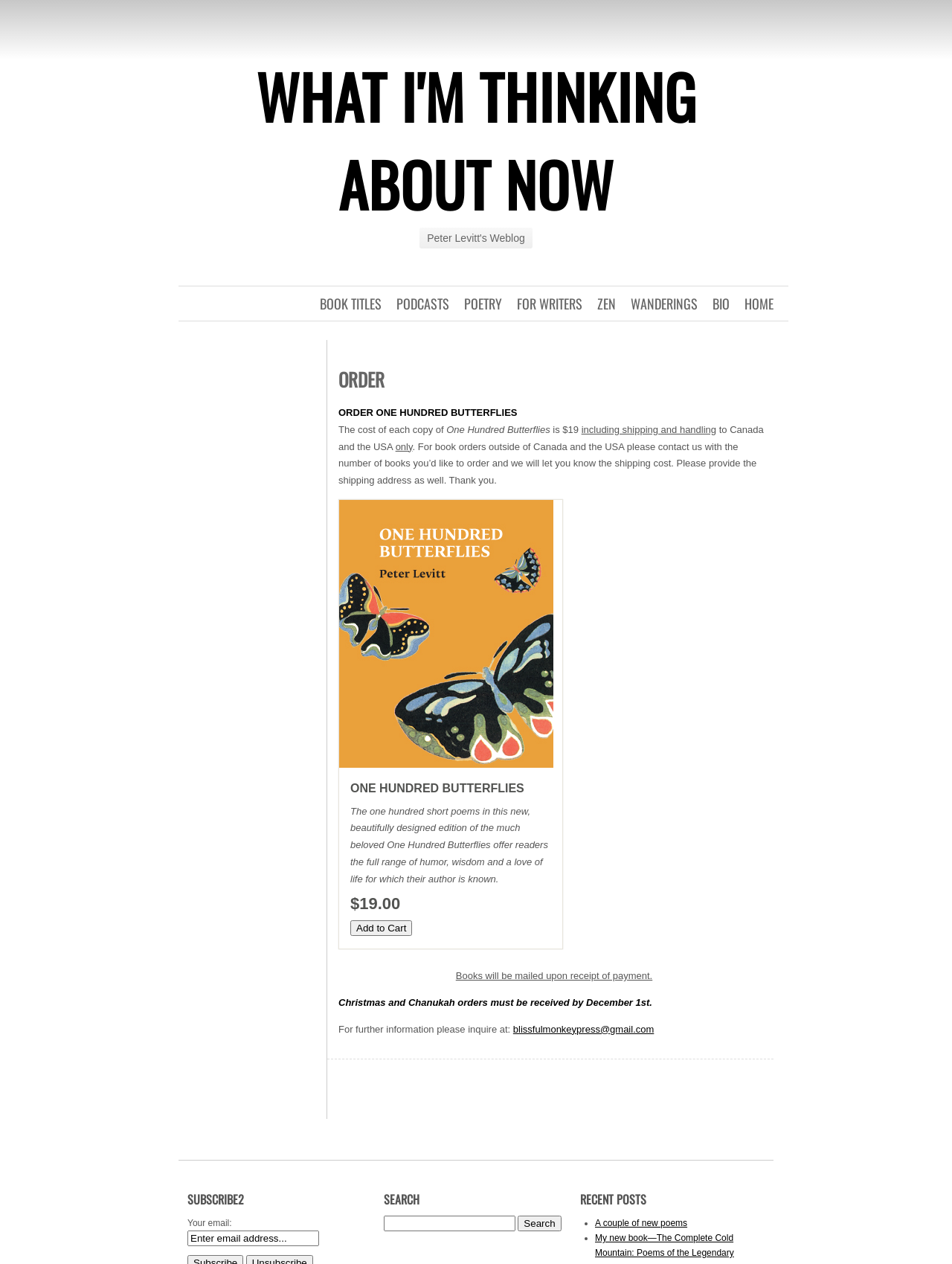Refer to the image and offer a detailed explanation in response to the question: What is the email address to contact for further information?

I found the email address by looking at the link element with the text 'blissfulmonkeypress@gmail.com' which is located at the bottom of the webpage.